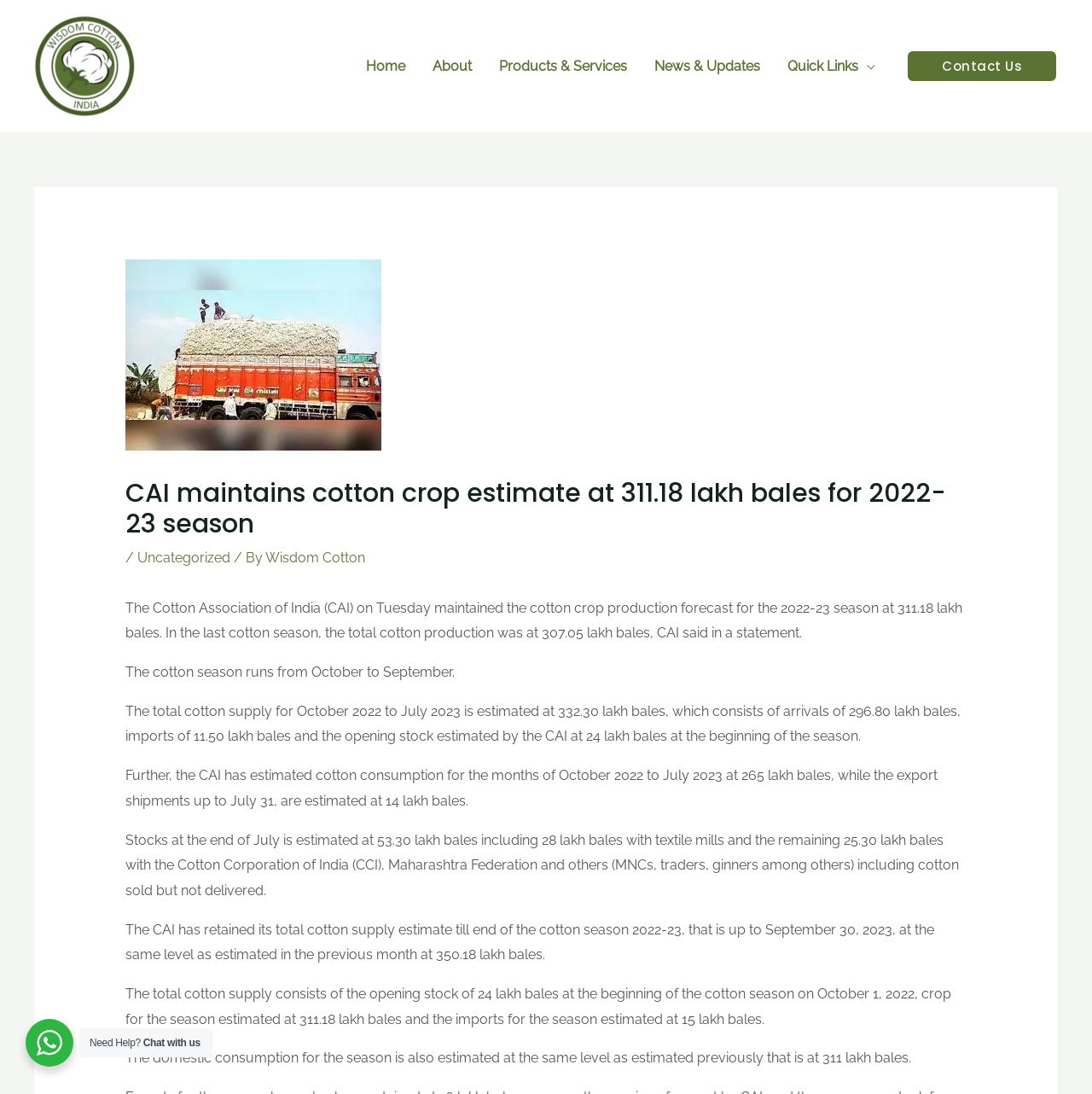Answer the following inquiry with a single word or phrase:
What is the estimated cotton crop production for the 2022-23 season?

311.18 lakh bales